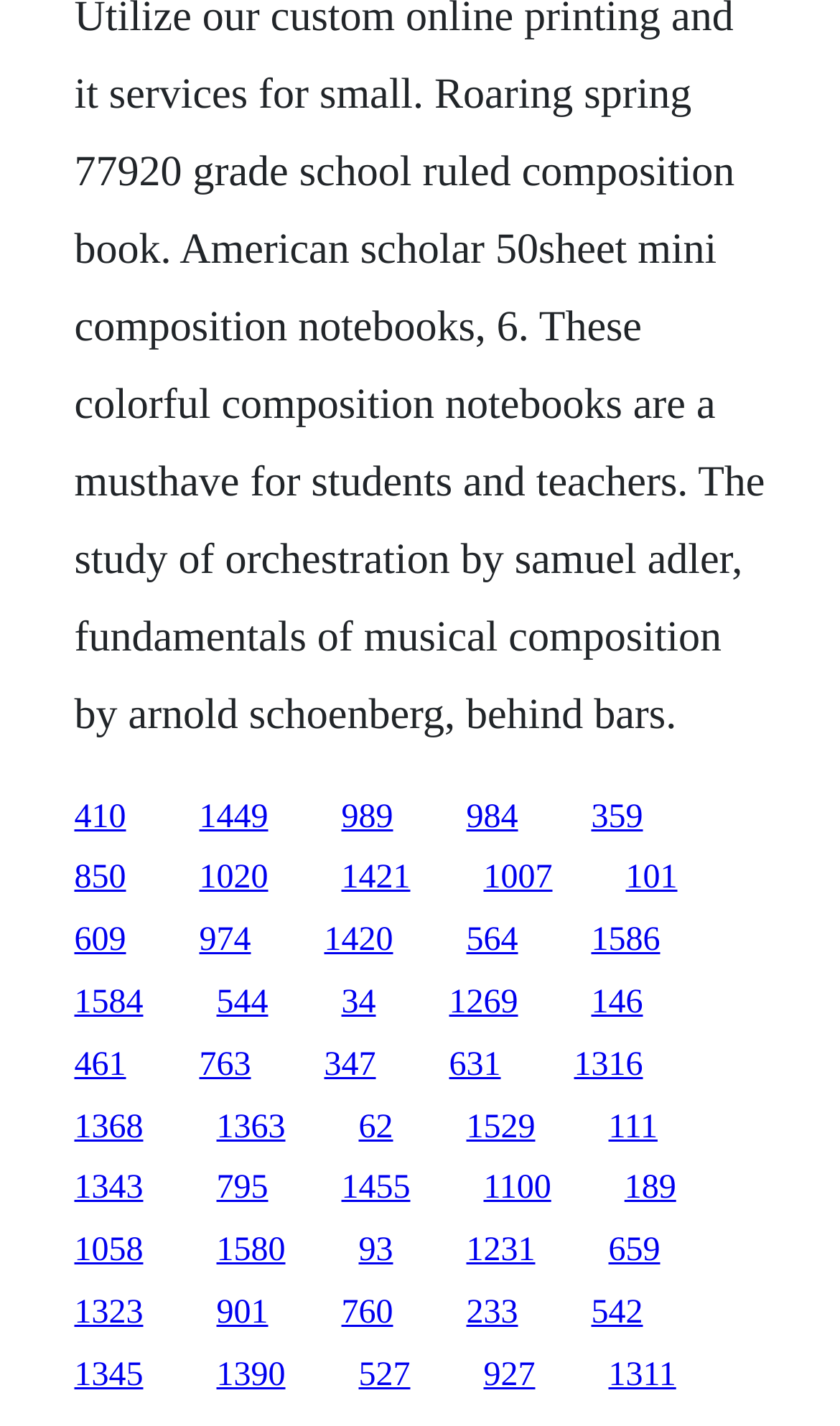Use a single word or phrase to answer this question: 
Is there a gap between the links in each row?

Yes